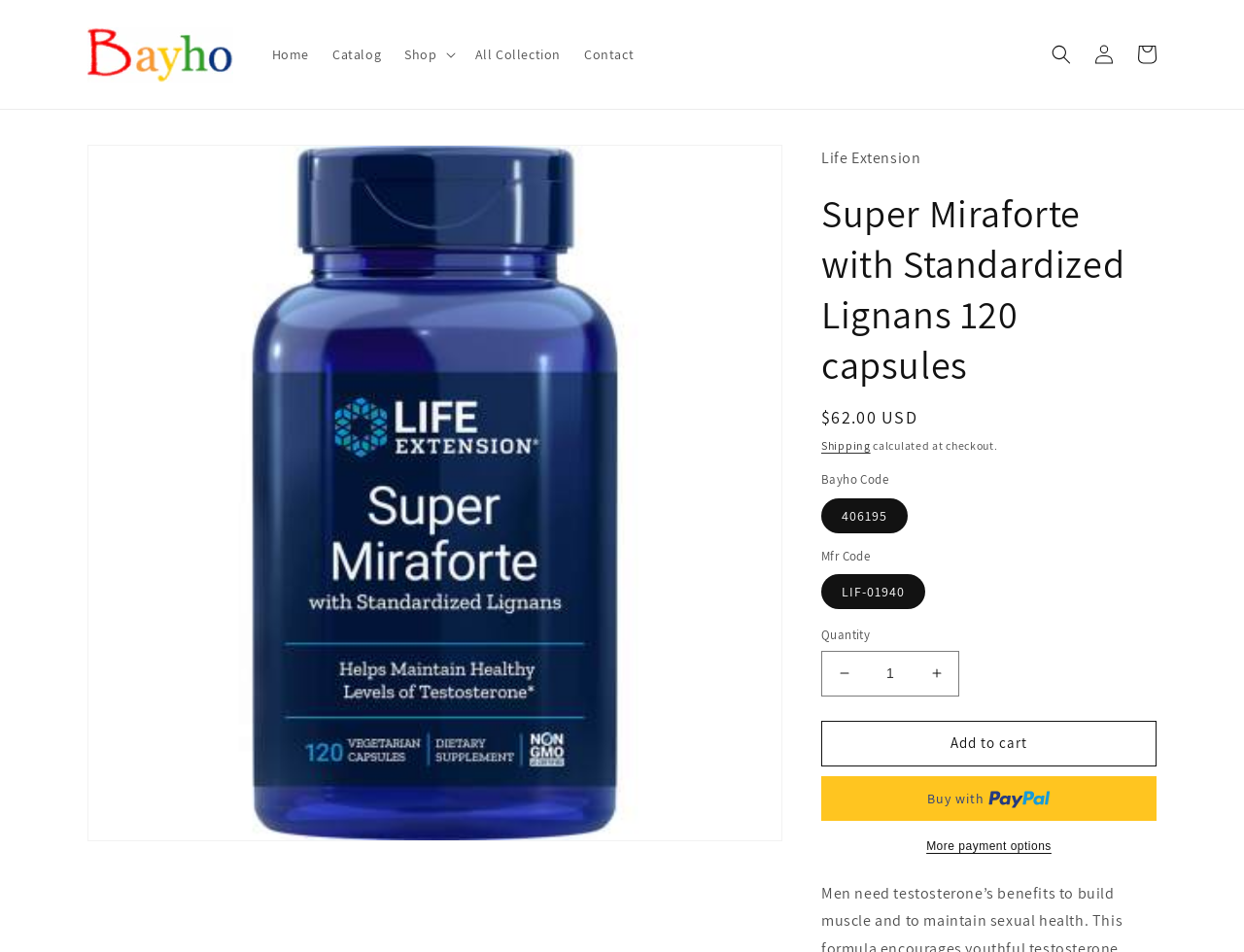Locate the bounding box coordinates of the region to be clicked to comply with the following instruction: "View your cart". The coordinates must be four float numbers between 0 and 1, in the form [left, top, right, bottom].

[0.905, 0.035, 0.939, 0.08]